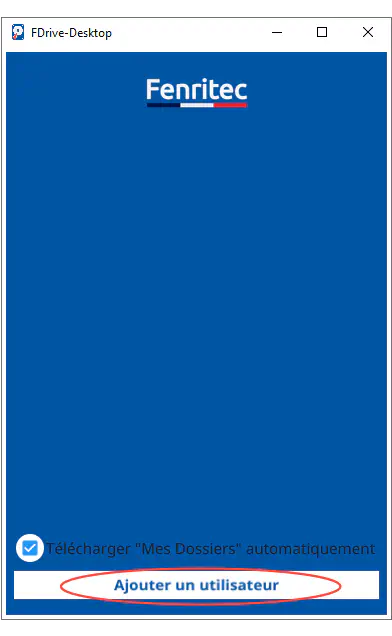What does the button at the bottom say?
With the help of the image, please provide a detailed response to the question.

The button at the bottom of the application is highlighted, and it is labeled 'Ajouter un utilisateur', which translates to 'Add user', indicating that it is a call-to-action to initiate the process of adding a new account.